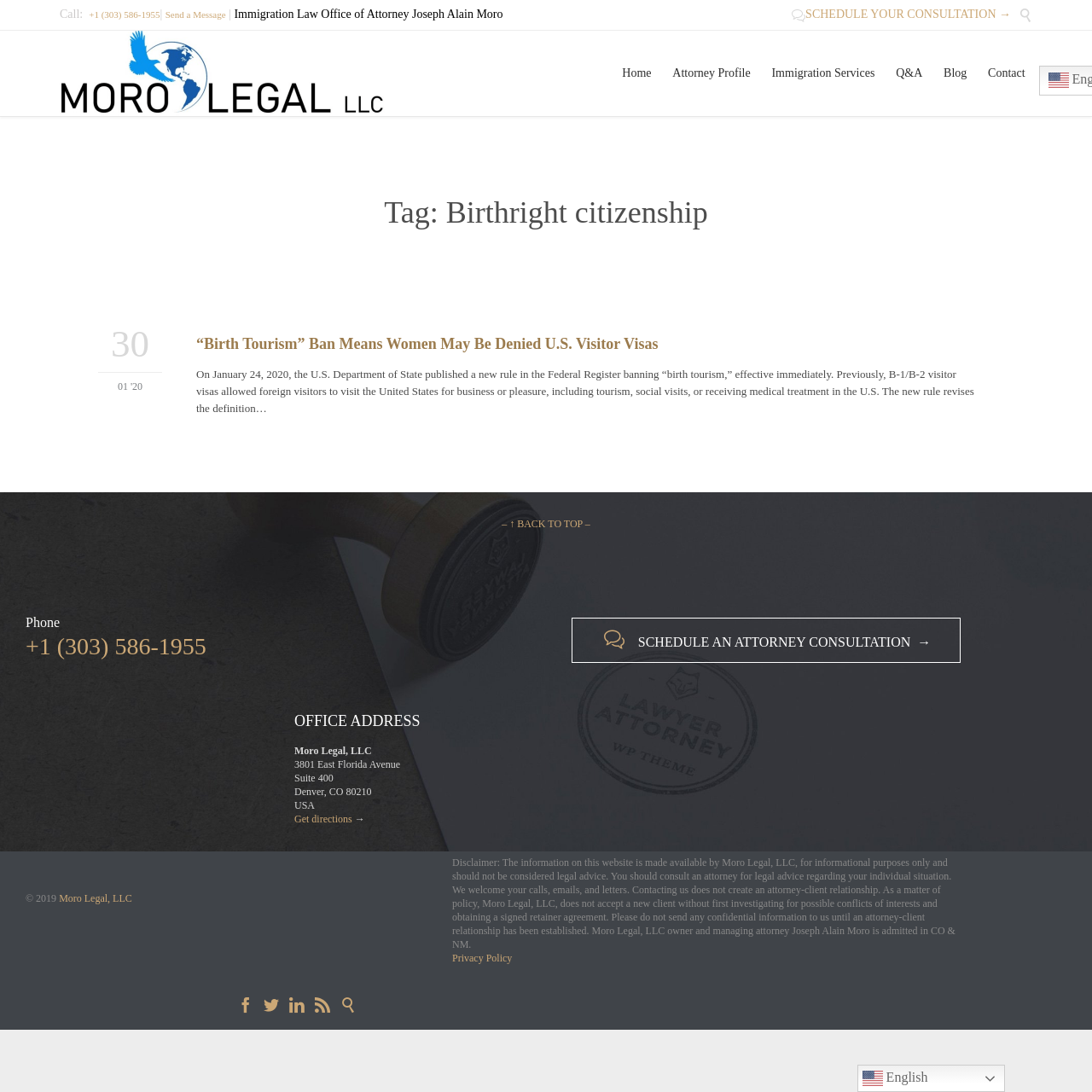Give a concise answer of one word or phrase to the question: 
What is the address of Moro Legal, LLC?

3801 East Florida Avenue, Suite 400, Denver, CO 80210, USA